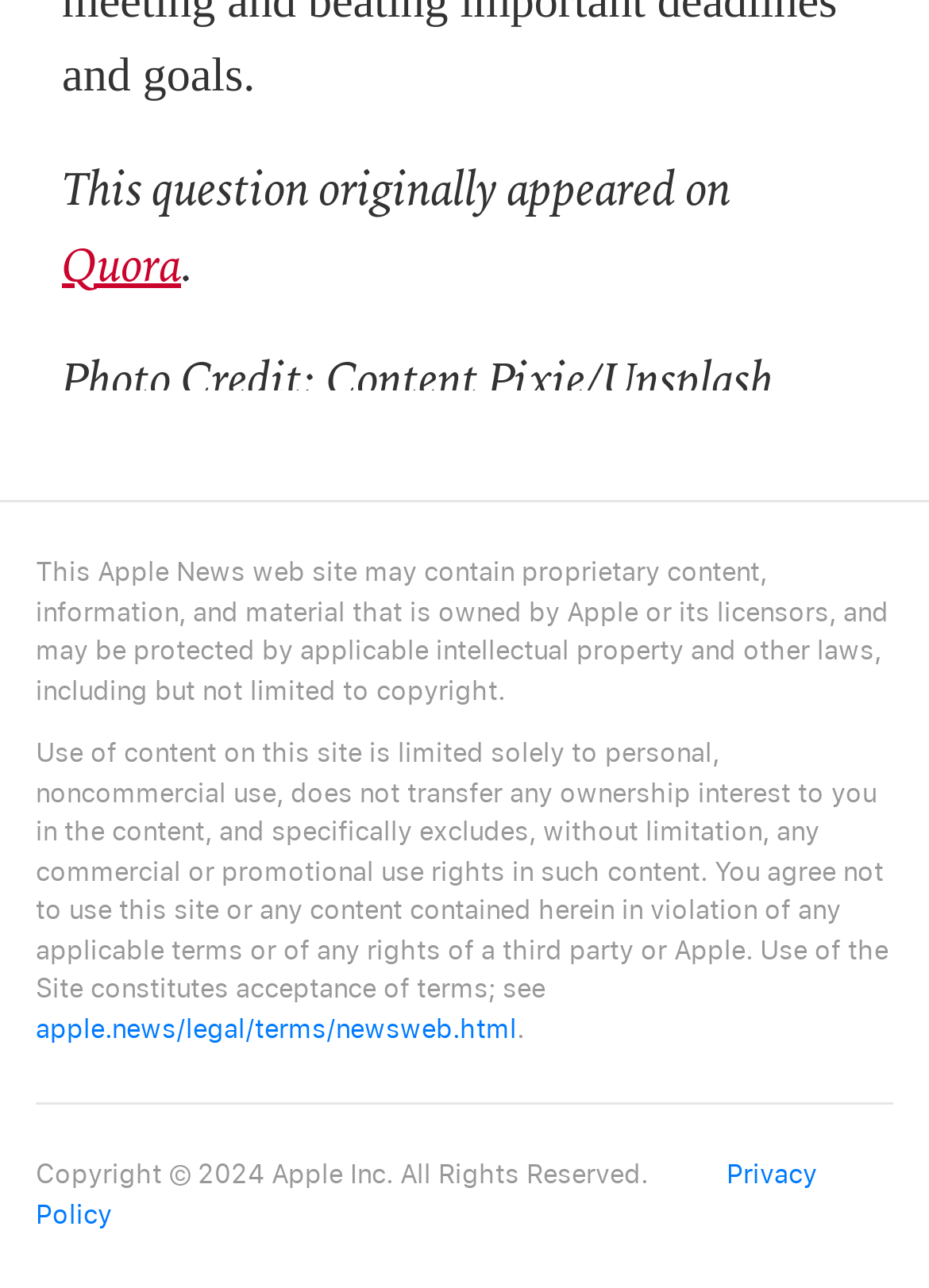For the following element description, predict the bounding box coordinates in the format (top-left x, top-left y, bottom-right x, bottom-right y). All values should be floating point numbers between 0 and 1. Description: Quora

[0.067, 0.179, 0.195, 0.231]